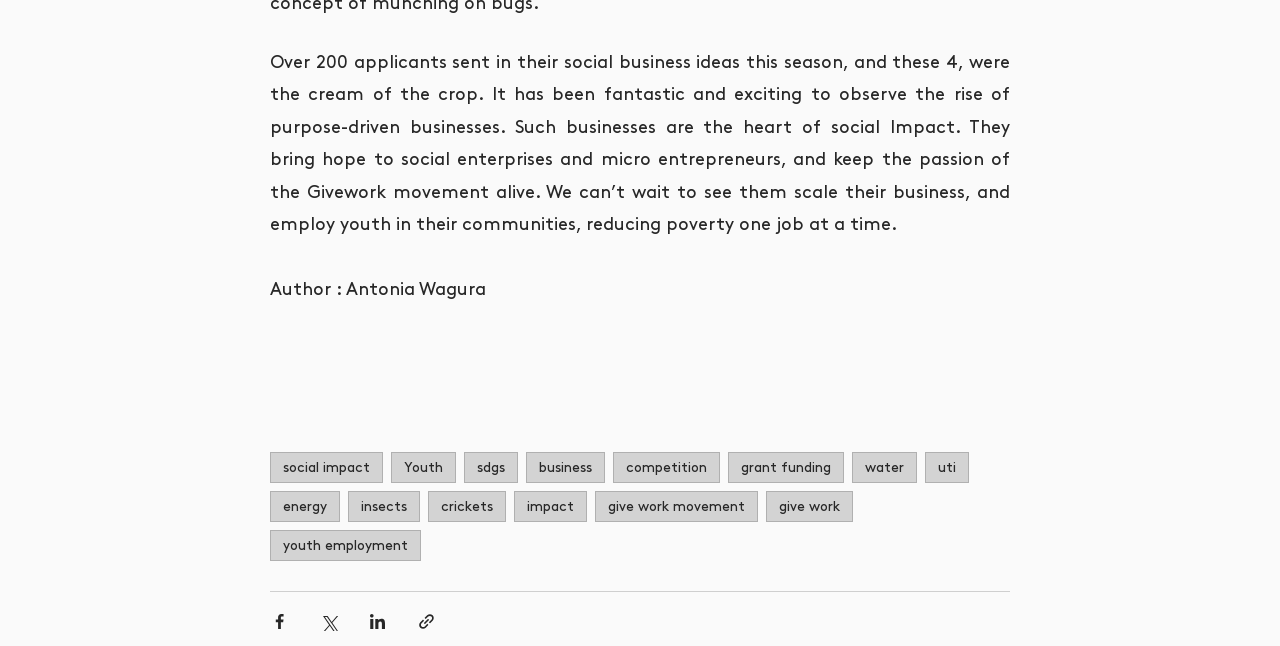Please identify the bounding box coordinates of the area I need to click to accomplish the following instruction: "Click on the 'youth employment' link".

[0.211, 0.82, 0.329, 0.868]